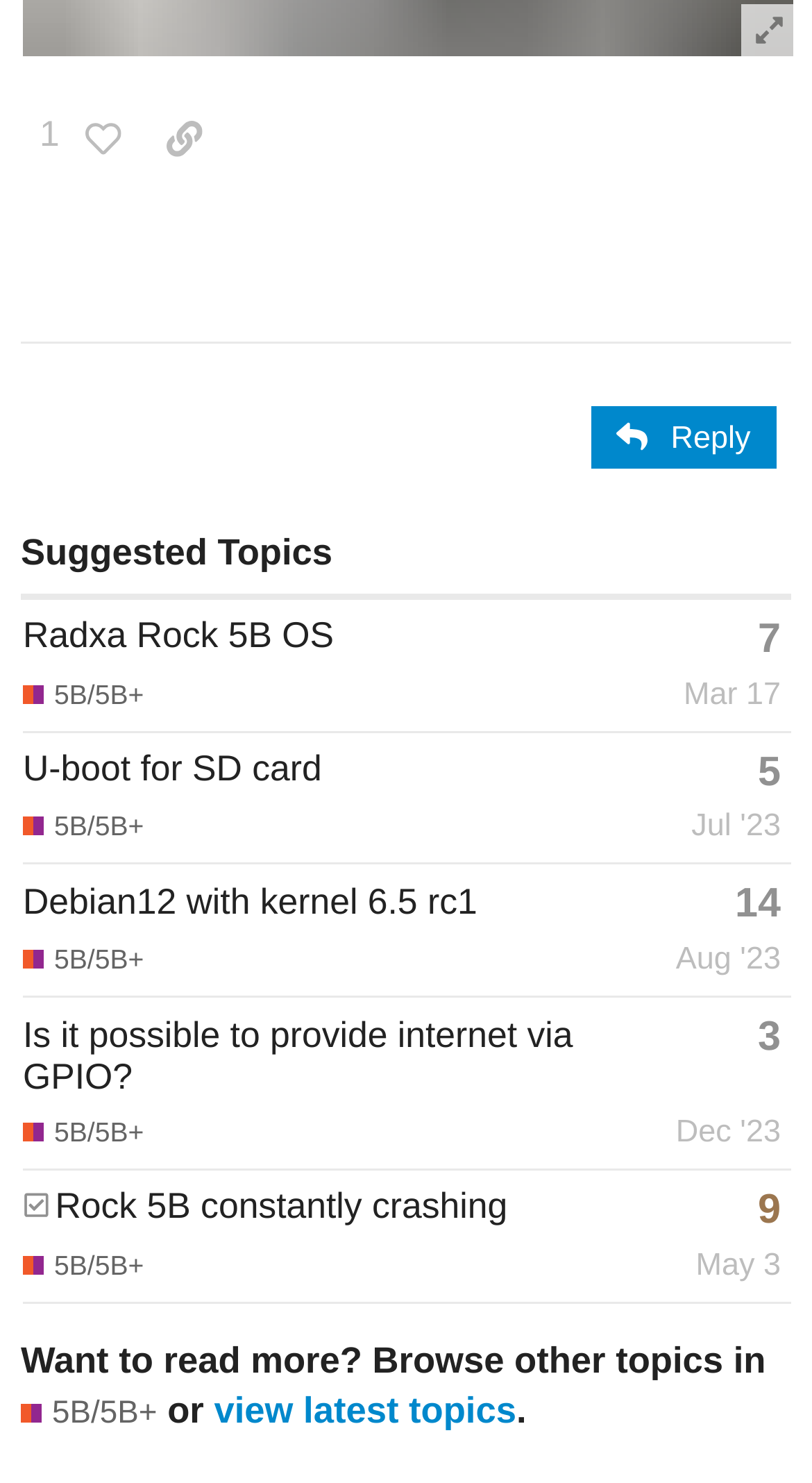Identify the bounding box coordinates for the UI element that matches this description: "Rock 5B constantly crashing".

[0.068, 0.787, 0.625, 0.856]